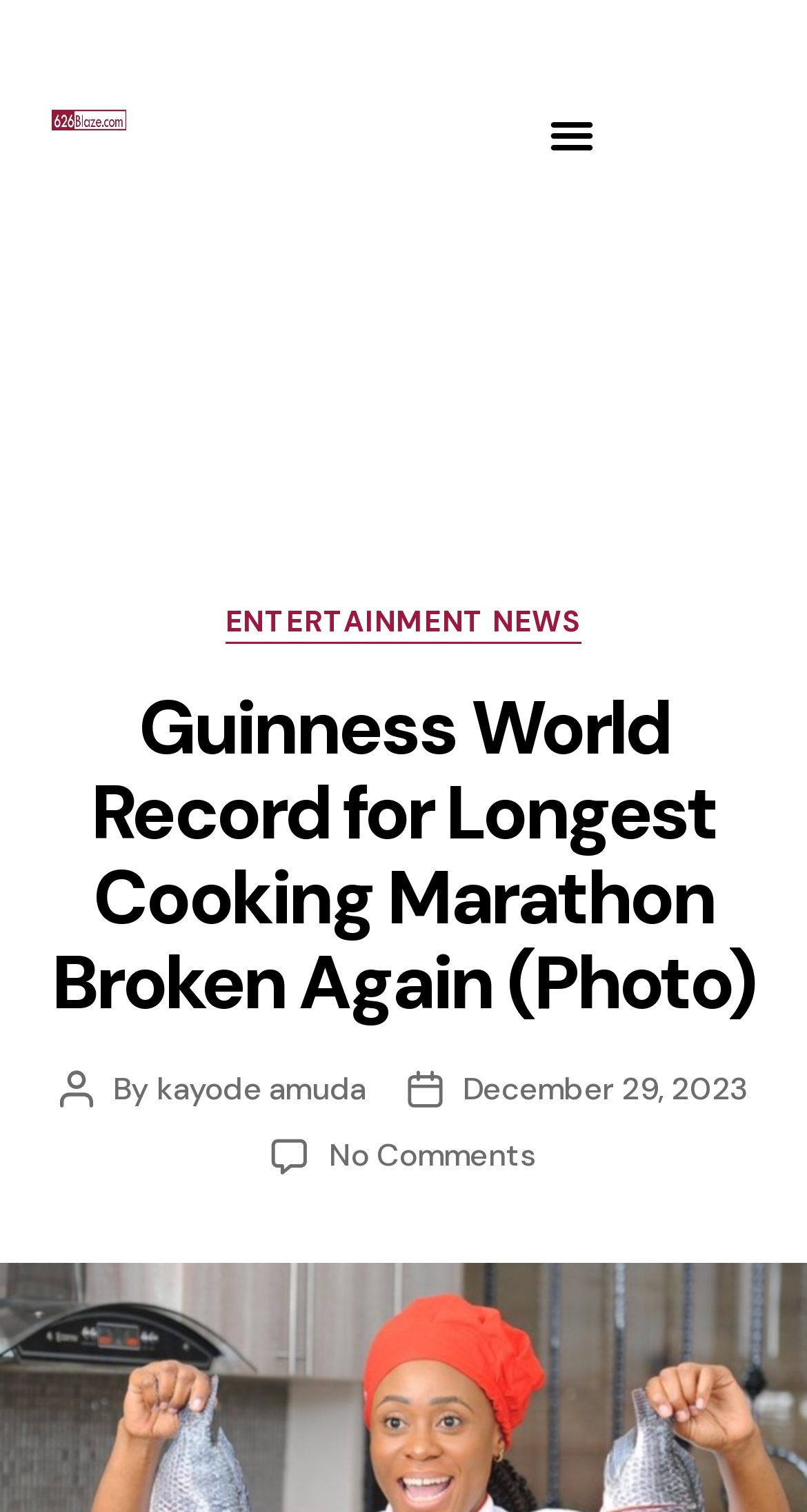Look at the image and write a detailed answer to the question: 
What is the name of the website or publication?

I found the answer by examining the webpage structure, specifically the root element, which has a text '626Blaze'. This is likely the name of the website or publication.